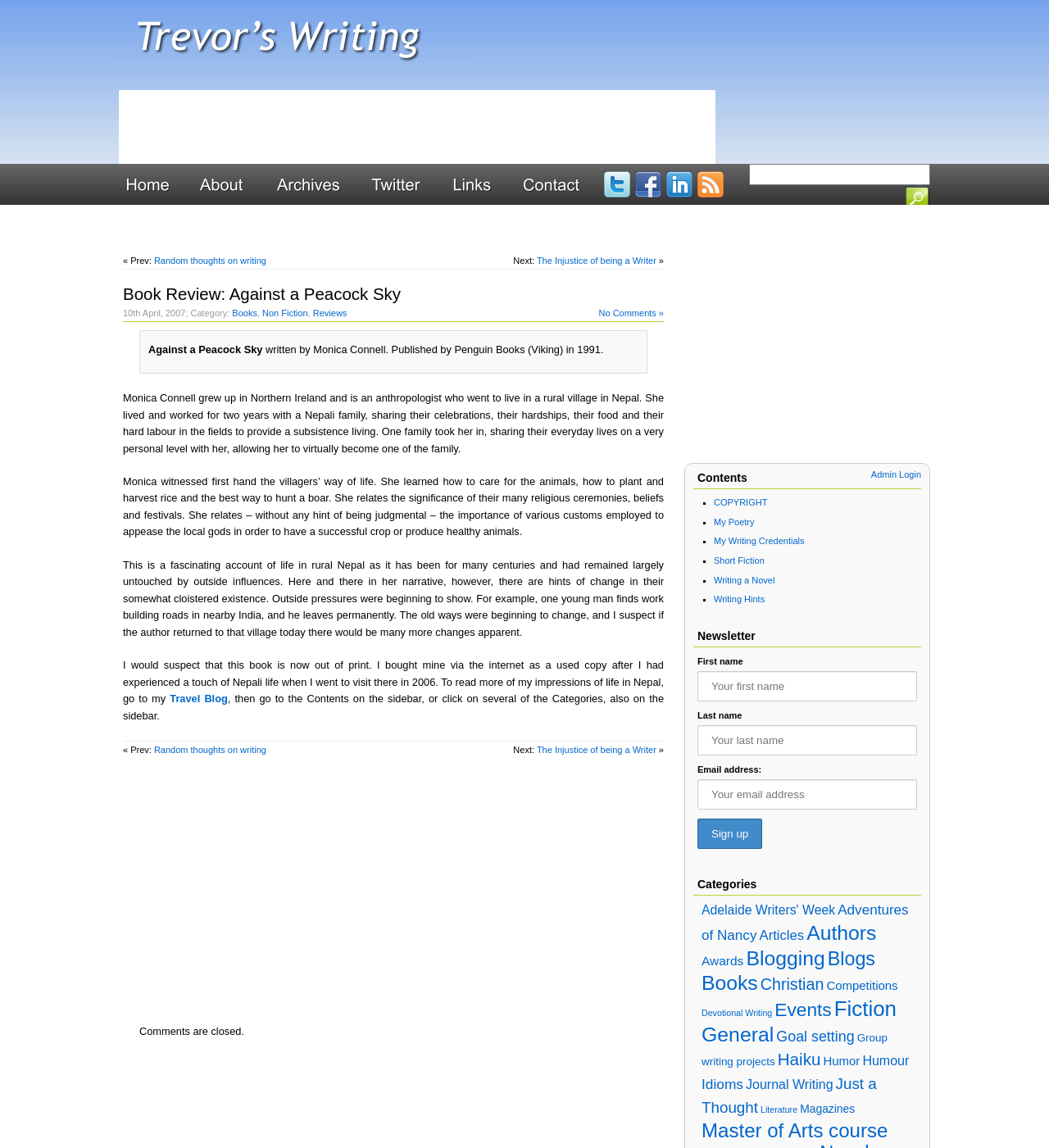Based on the image, provide a detailed and complete answer to the question: 
What is the name of the book being reviewed?

I determined the answer by looking at the heading 'Book Review: Against a Peacock Sky' and the blockquote text 'Against a Peacock Sky written by Monica Connell. Published by Penguin Books (Viking) in 1991.' which indicates that the book being reviewed is 'Against a Peacock Sky'.